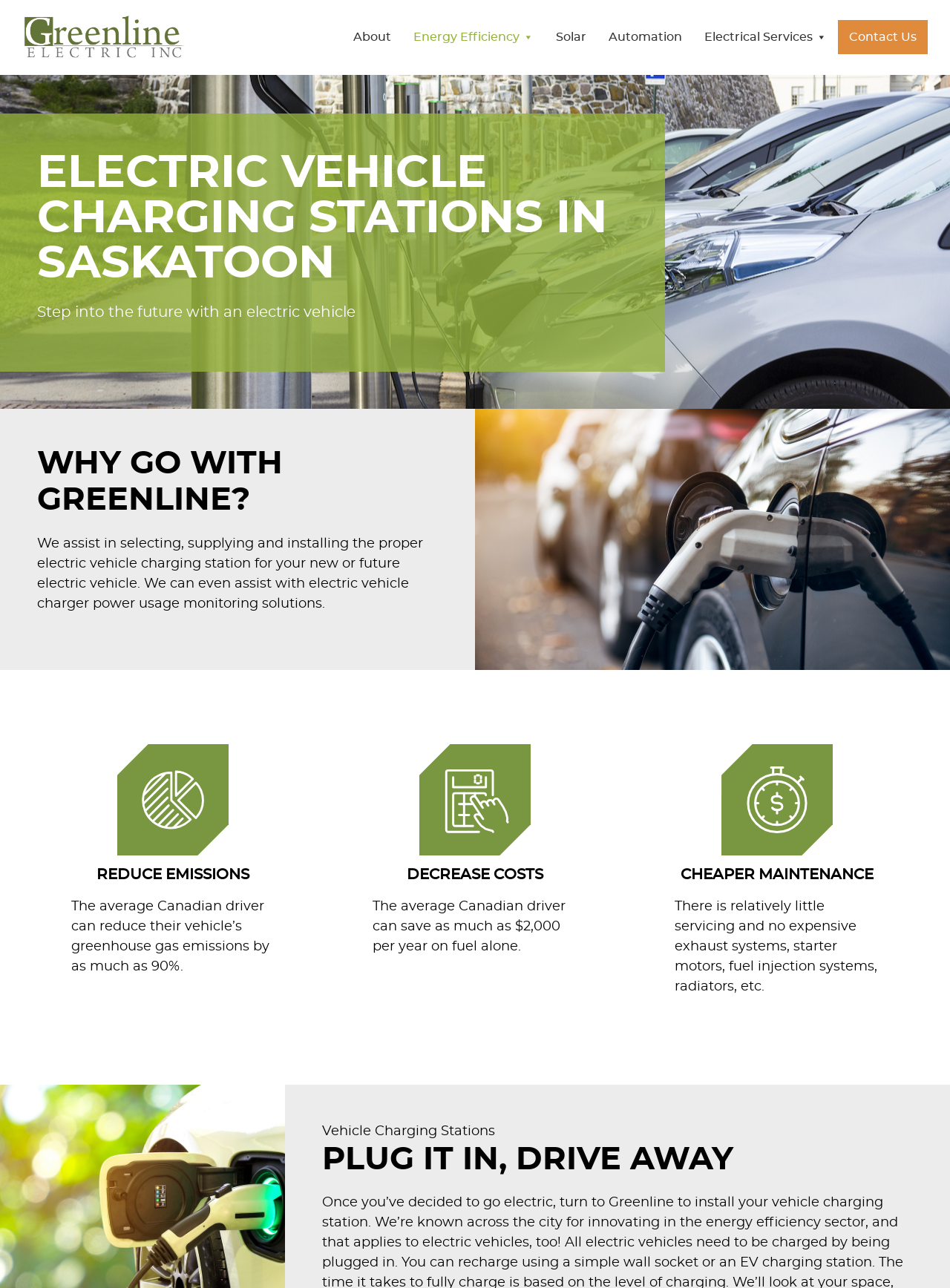Look at the image and write a detailed answer to the question: 
What is the main service offered?

The main service offered can be inferred from the headings and text on the webpage. The heading 'ELECTRIC VEHICLE CHARGING STATIONS IN SASKATOON' and the text 'We assist in selecting, supplying and installing the proper electric vehicle charging station...' suggest that the main service offered is related to electric vehicle charging stations.